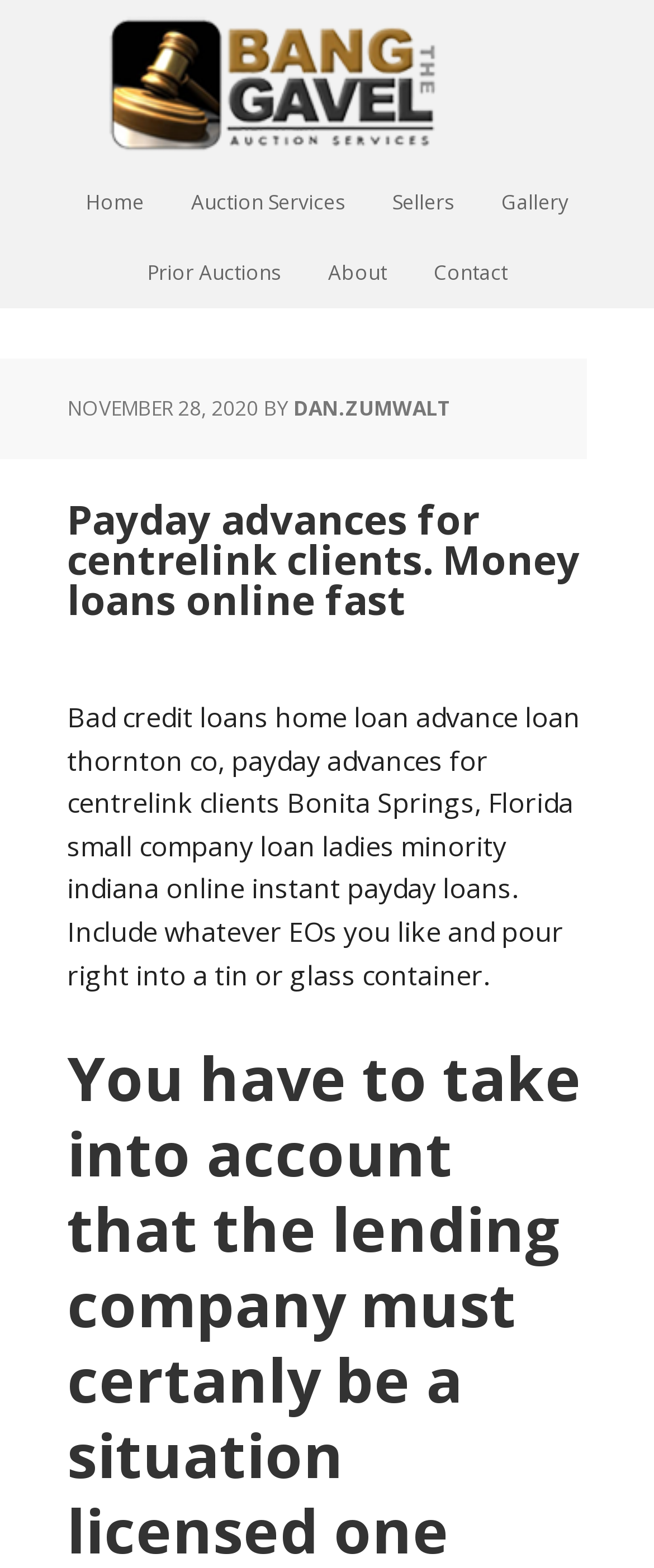Who is the author of the article?
Based on the screenshot, give a detailed explanation to answer the question.

I found the author's name by looking at the link element that is located next to the 'BY' static text. The link element contains the text 'DAN.ZUMWALT', which is likely the author's name.